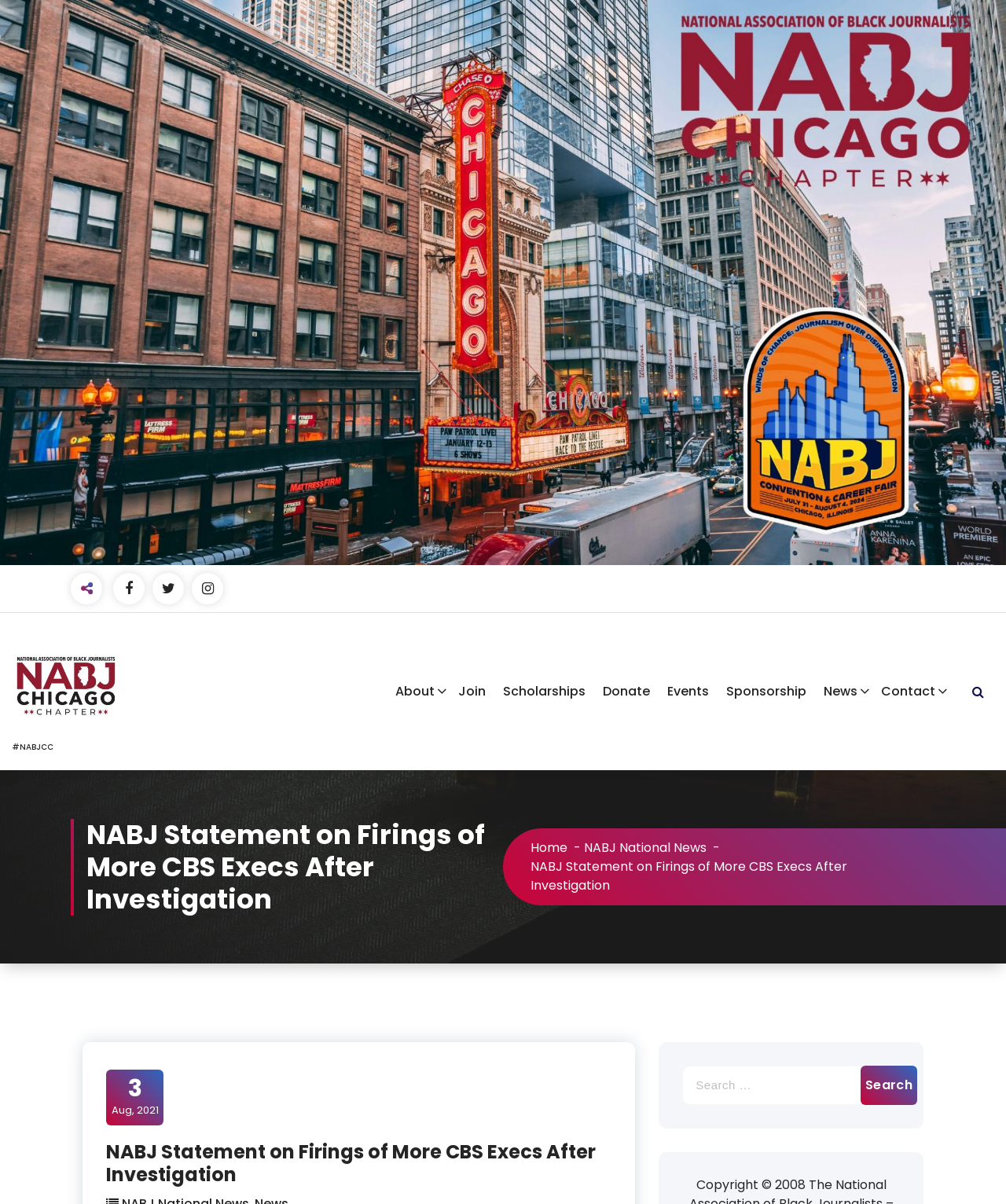What is the date of the statement?
Answer the question with as much detail as you can, using the image as a reference.

I found the answer by looking at the link element with the text '3 Aug, 2021' which is likely to be the date of the statement.